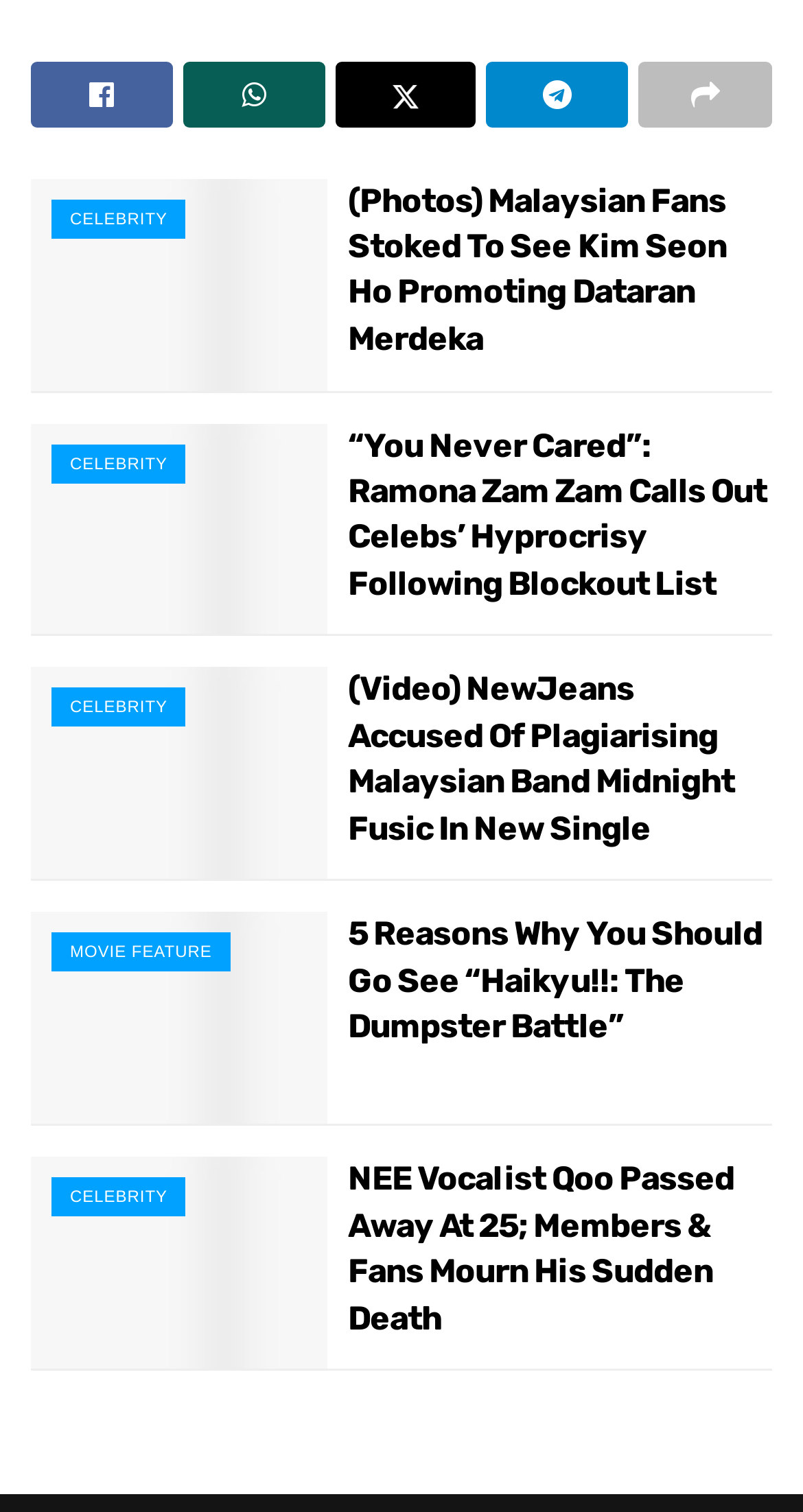Show me the bounding box coordinates of the clickable region to achieve the task as per the instruction: "Read the news about NEE Vocalist Qoo's passing".

[0.433, 0.765, 0.962, 0.887]